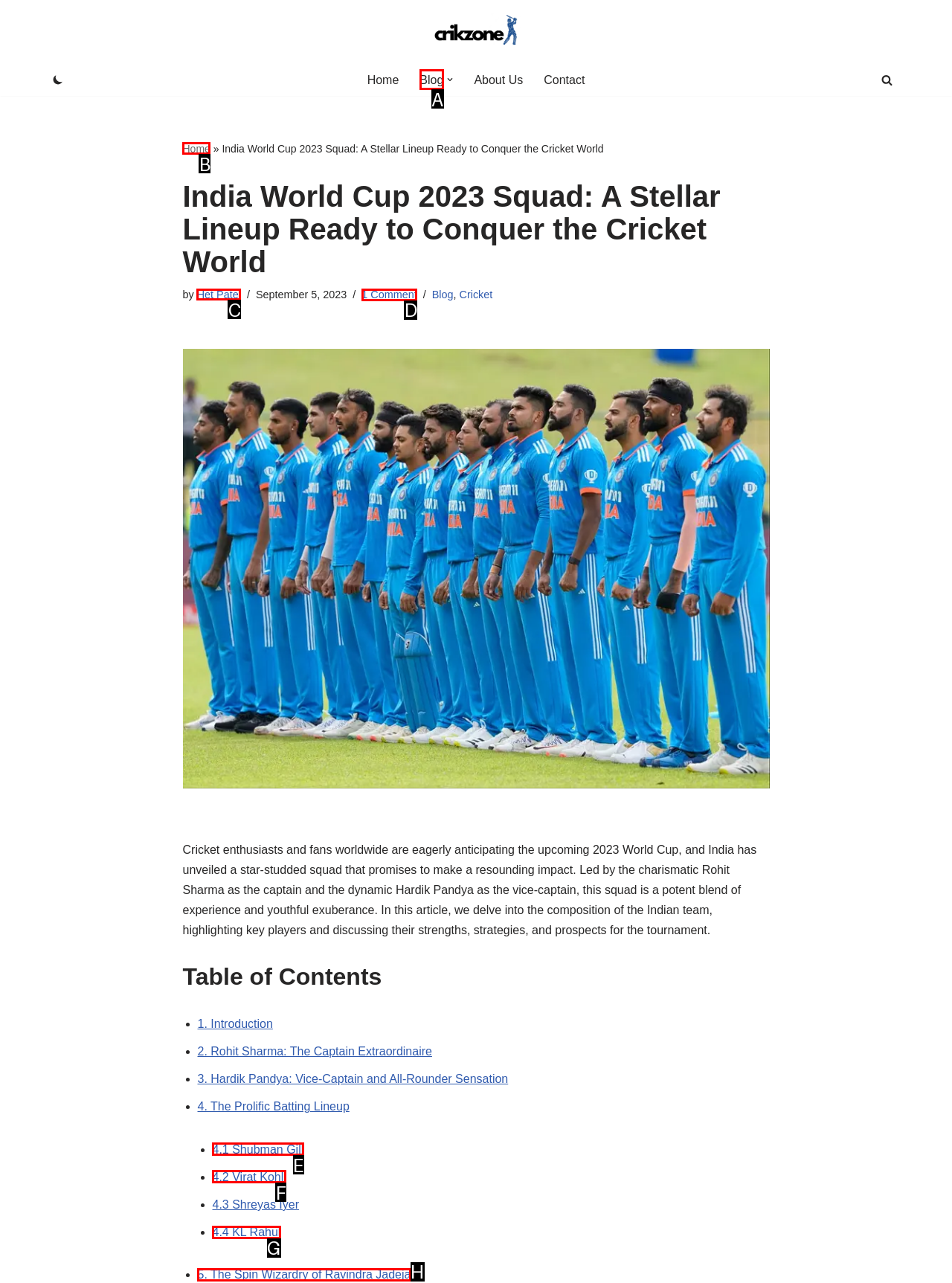Select the letter of the option that should be clicked to achieve the specified task: Read the article by Het Patel. Respond with just the letter.

C